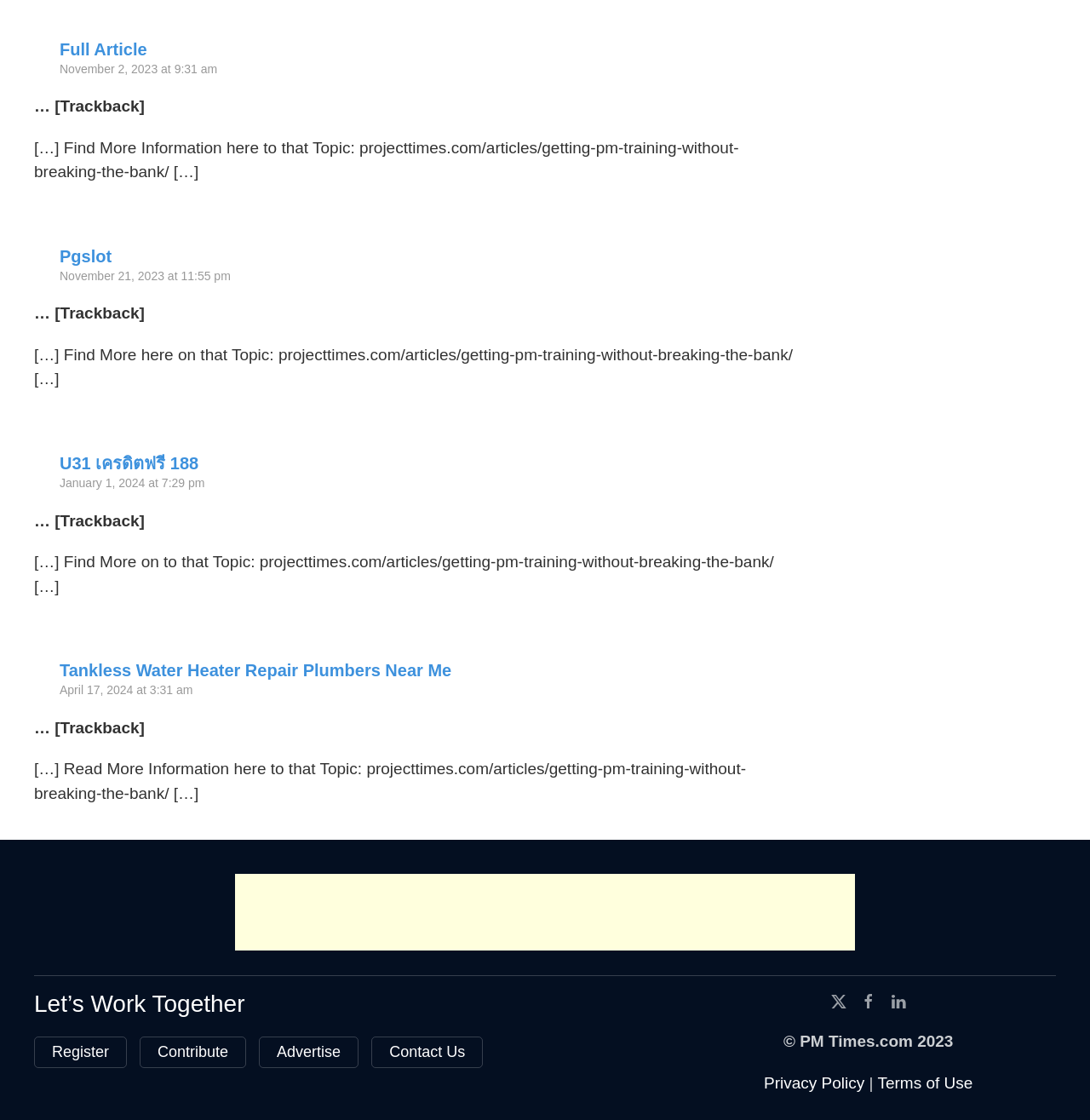What is the date of the third article?
Give a single word or phrase as your answer by examining the image.

January 1, 2024